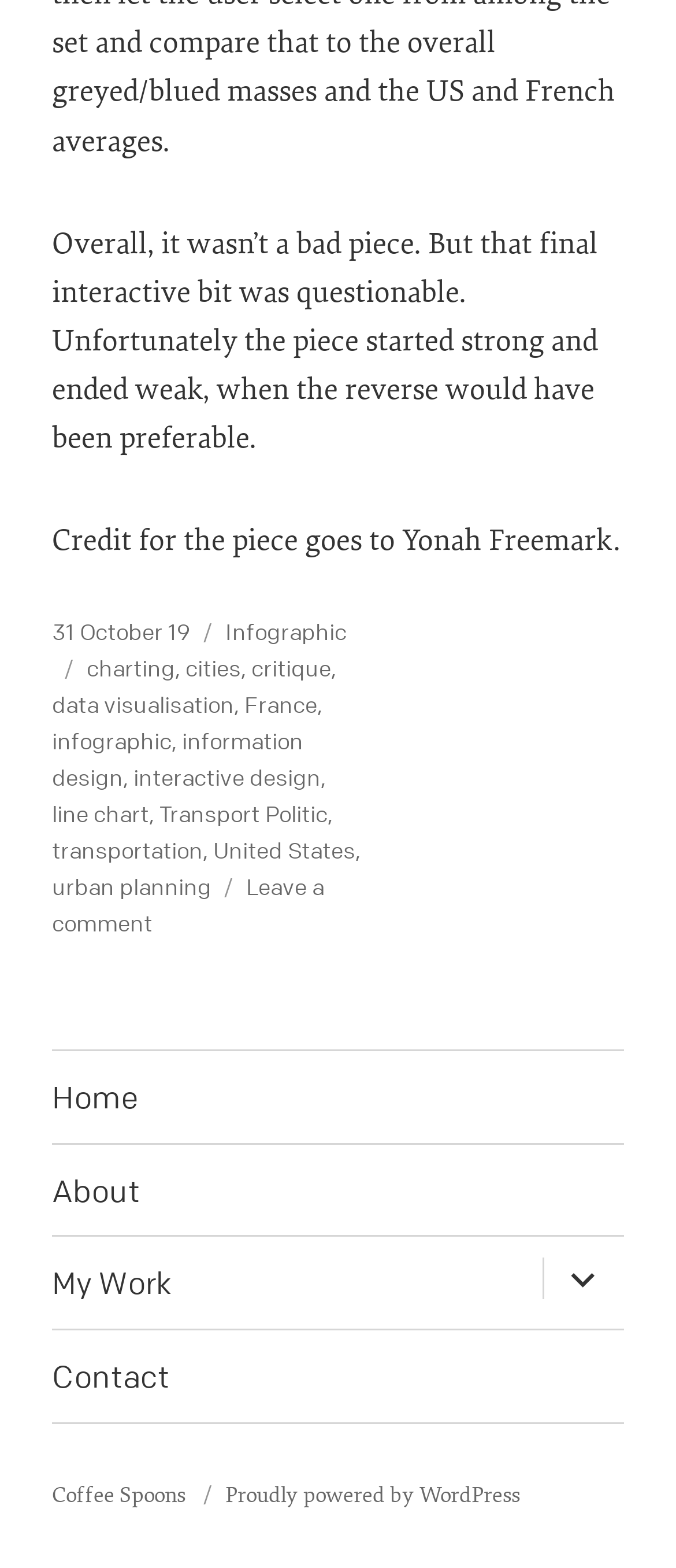Who wrote the piece?
Please respond to the question with a detailed and well-explained answer.

The answer can be found in the second StaticText element, which says 'Credit for the piece goes to Yonah Freemark.'